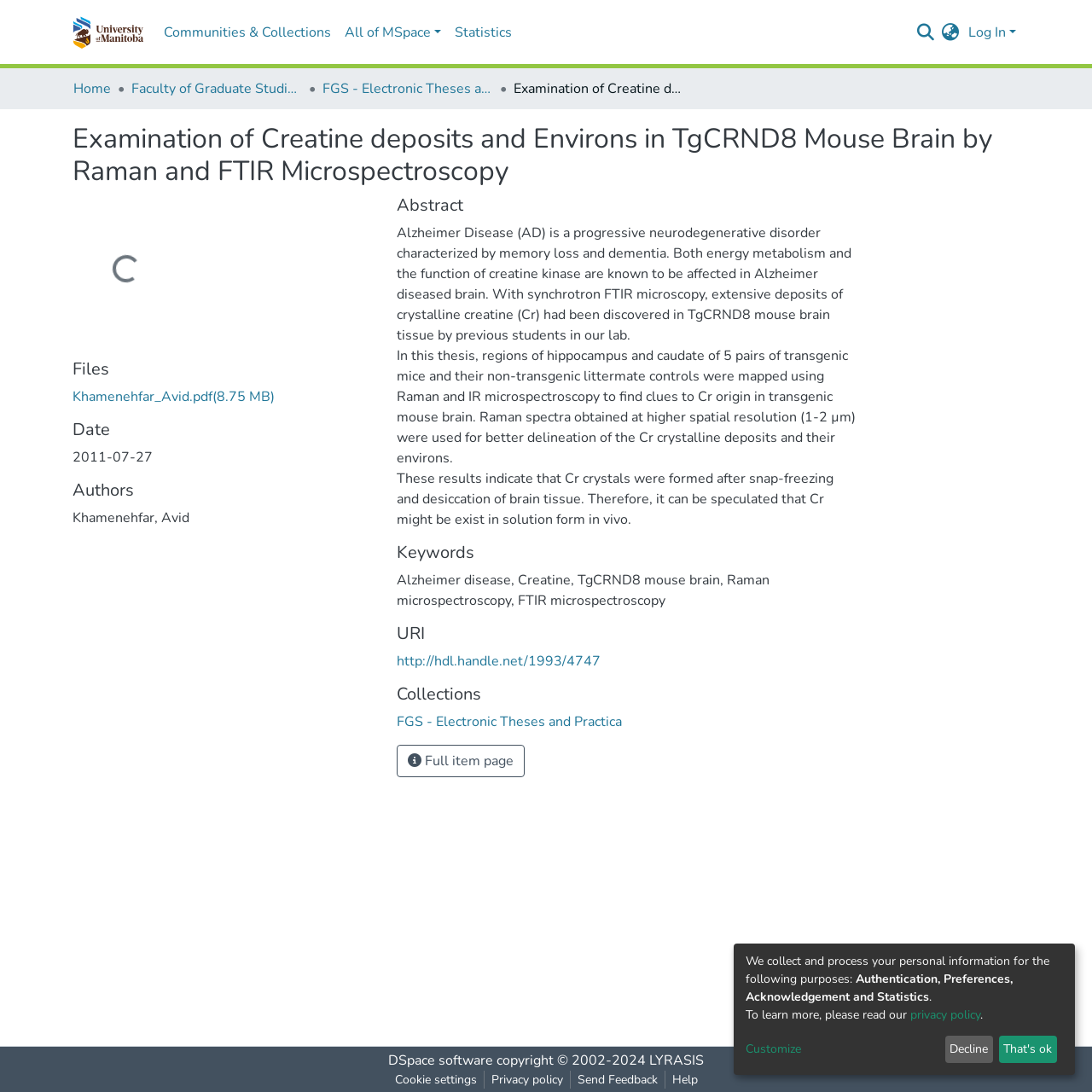Select the bounding box coordinates of the element I need to click to carry out the following instruction: "Log in".

[0.884, 0.021, 0.934, 0.038]